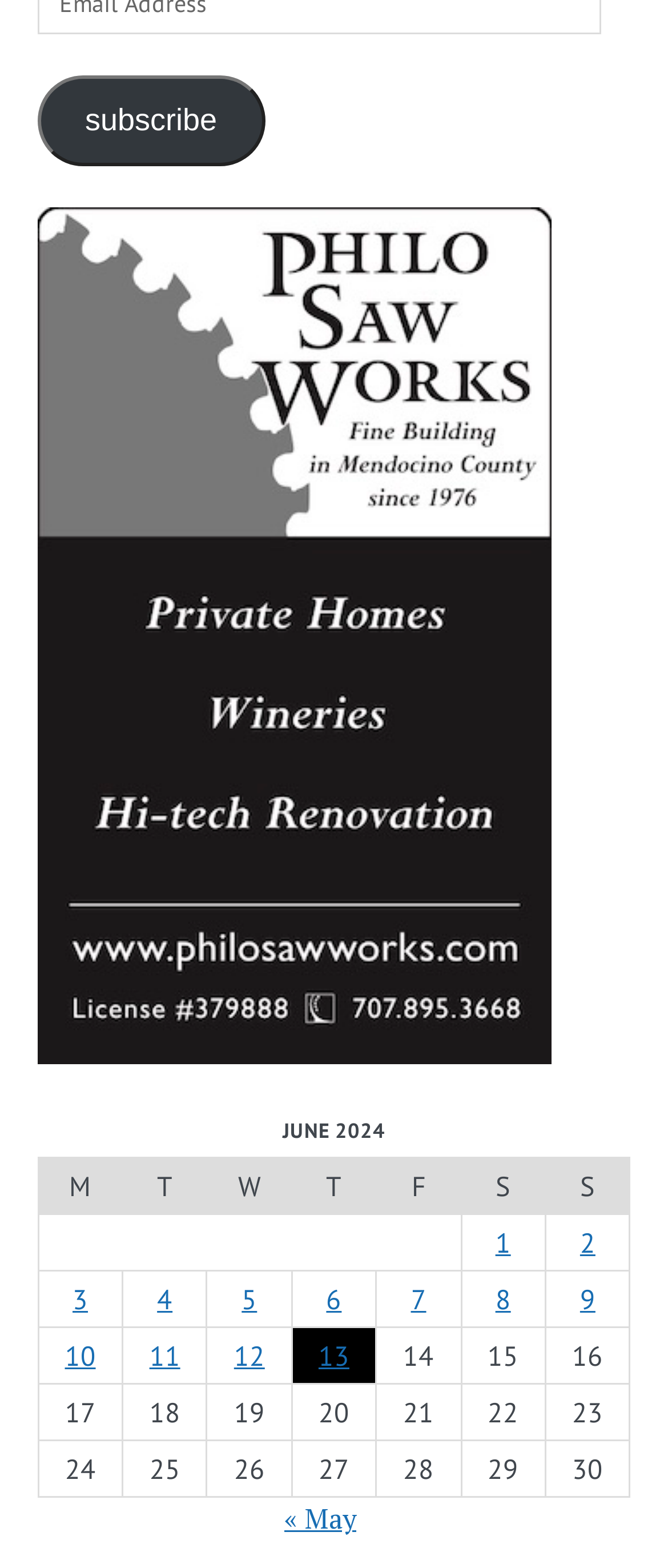Please identify the bounding box coordinates of the clickable area that will fulfill the following instruction: "View posts published on June 1, 2024". The coordinates should be in the format of four float numbers between 0 and 1, i.e., [left, top, right, bottom].

[0.742, 0.781, 0.765, 0.803]